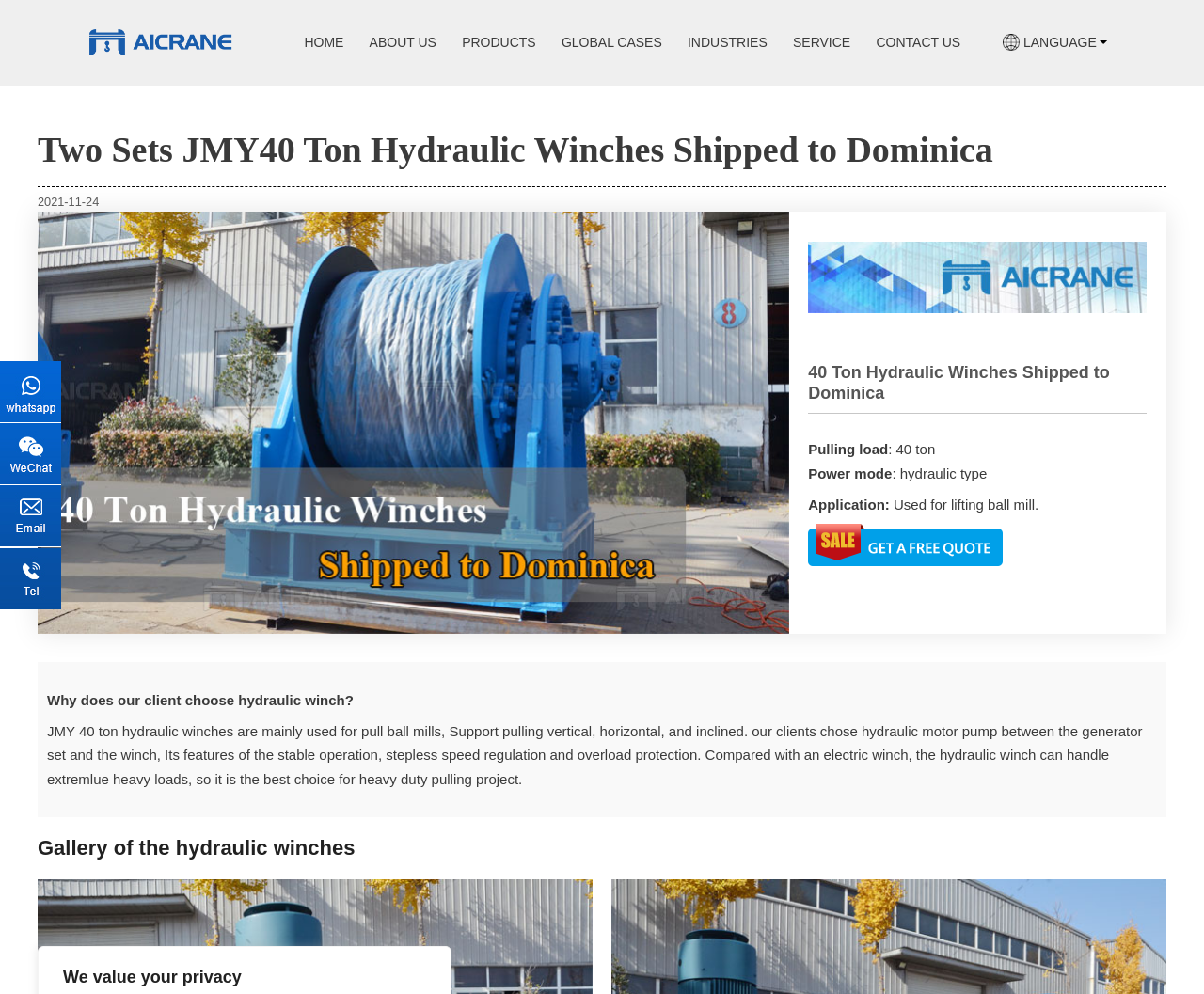Please provide a detailed answer to the question below based on the screenshot: 
What is the pulling load of the hydraulic winches?

The pulling load of the hydraulic winches can be found in the text description of the winches, which states 'Pulling load: 40 ton'.